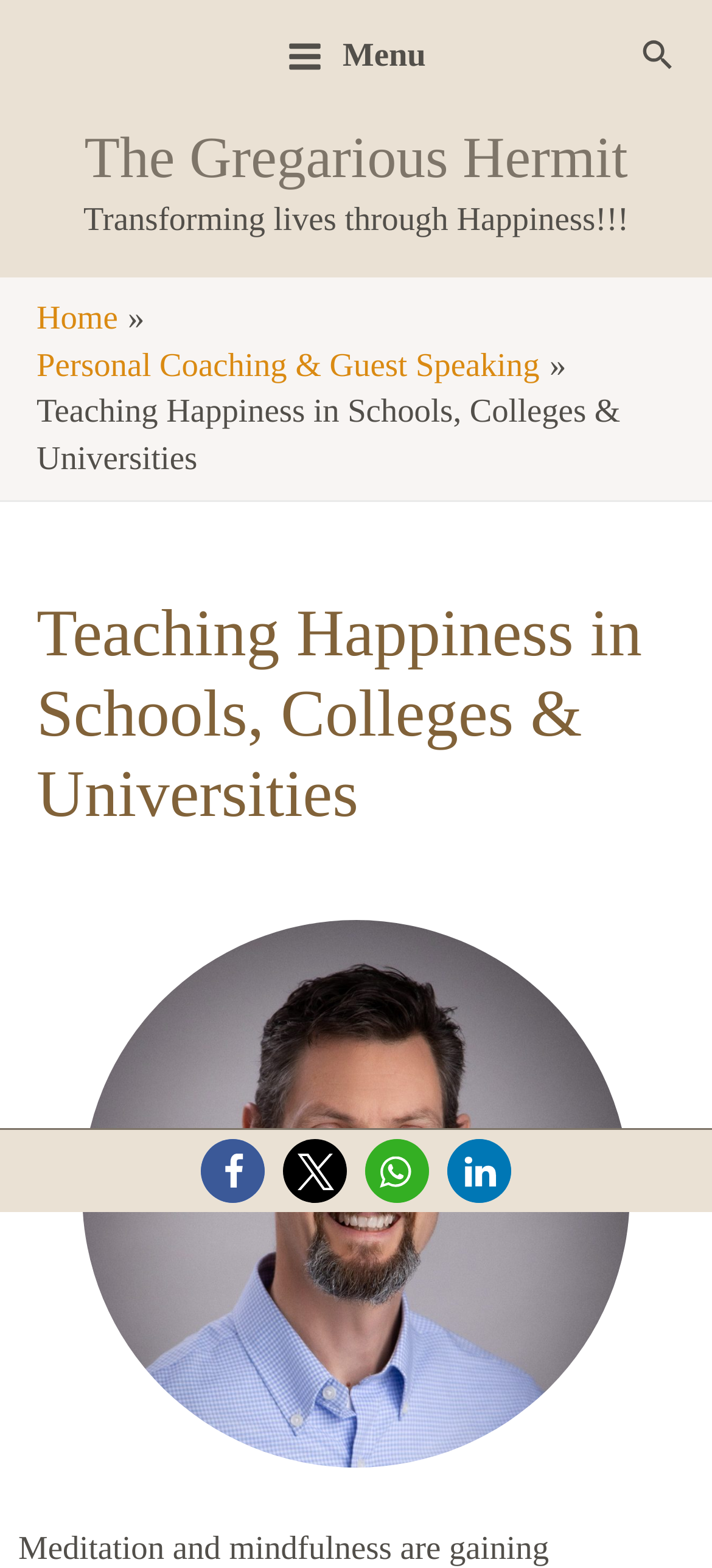Locate the bounding box coordinates of the clickable part needed for the task: "Visit the home page".

[0.051, 0.191, 0.166, 0.214]